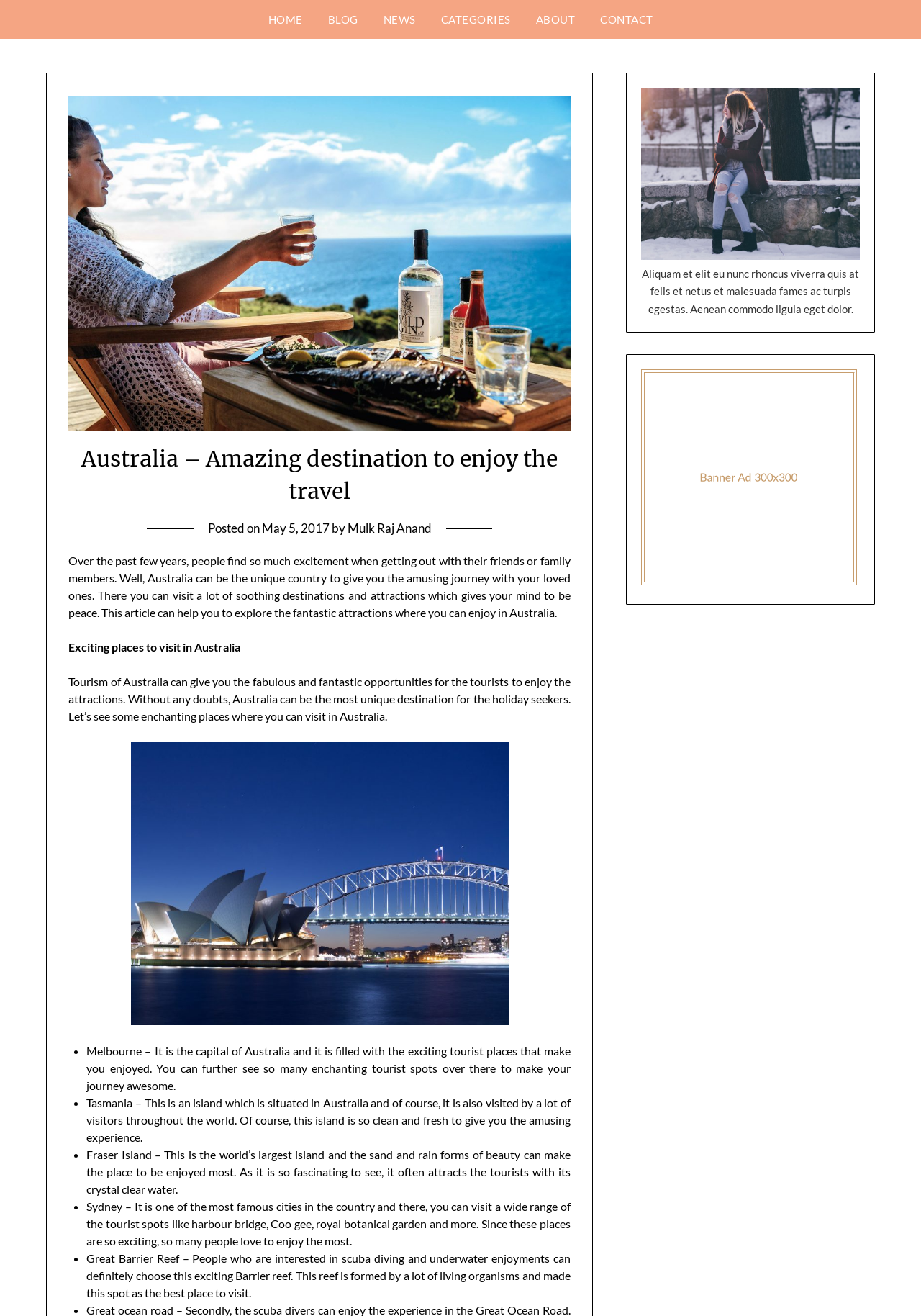Determine the bounding box coordinates for the area that needs to be clicked to fulfill this task: "Read the article about Australia". The coordinates must be given as four float numbers between 0 and 1, i.e., [left, top, right, bottom].

[0.075, 0.42, 0.619, 0.47]